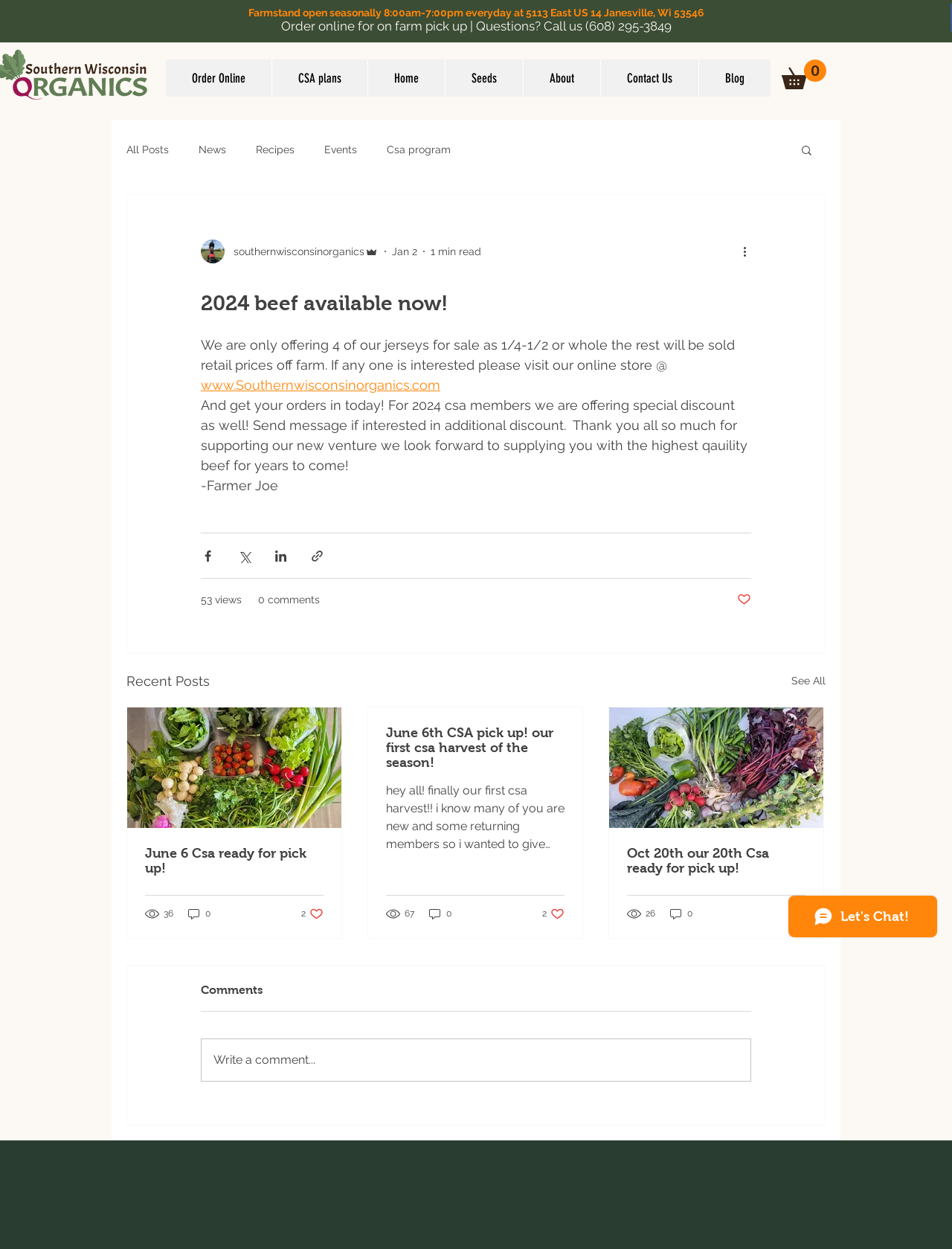Summarize the webpage in an elaborate manner.

This webpage appears to be a blog or news section of a farmstand website. At the top, there is a heading that reads "2024 beef available now!" and a brief description of the farmstand's operating hours and location. Below this, there is a navigation menu with links to various sections of the website, including "Order Online", "CSA plans", "Home", "Seeds", "About", "Contact Us", and "Blog".

To the right of the navigation menu, there is a cart icon with a button that says "Cart with 0 items". Below this, there is a search button with a magnifying glass icon.

The main content of the webpage is divided into two sections. The left section contains a series of blog posts, each with a heading, a brief summary, and links to share the post on social media. The most recent post is at the top, and it discusses the availability of beef for sale. The post includes a message from "Farmer Joe" and a call to action to visit the online store.

Below the most recent post, there are three other posts, each with a heading, a brief summary, and links to share the post on social media. These posts appear to be updates about the farmstand's CSA (Community Supported Agriculture) program.

The right section of the webpage contains a heading that reads "Recent Posts" and a link to "See All" posts. Below this, there are three more blog posts, each with a heading, a brief summary, and links to share the post on social media. These posts appear to be updates about the farmstand's CSA program and harvest schedules.

Throughout the webpage, there are various buttons and links to interact with the content, including buttons to share posts on social media, links to view more posts, and a link to the online store. There are also several images, including a writer's picture and icons for social media sharing.